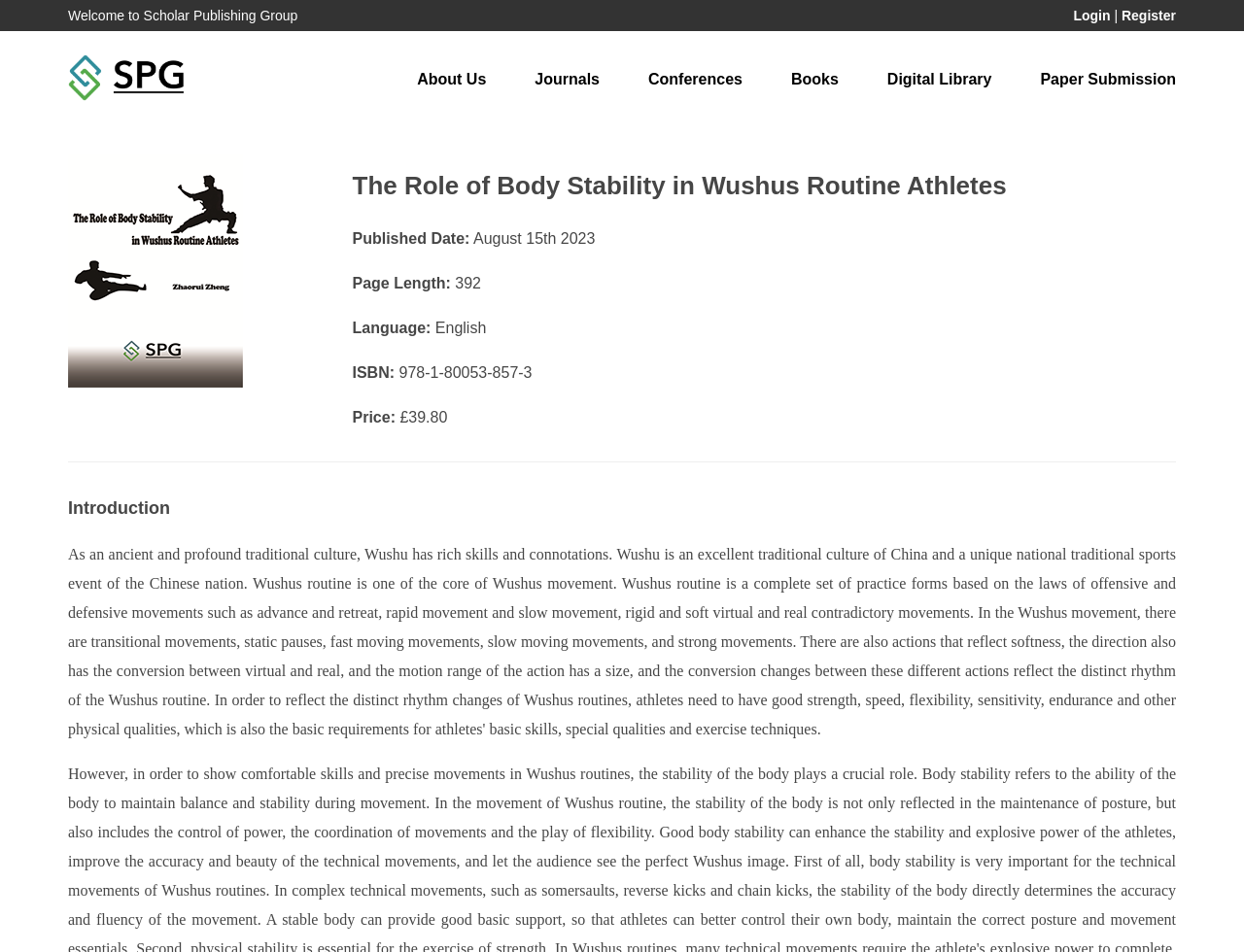Please find the bounding box coordinates of the section that needs to be clicked to achieve this instruction: "Visit the 'About Us' page".

[0.324, 0.059, 0.403, 0.11]